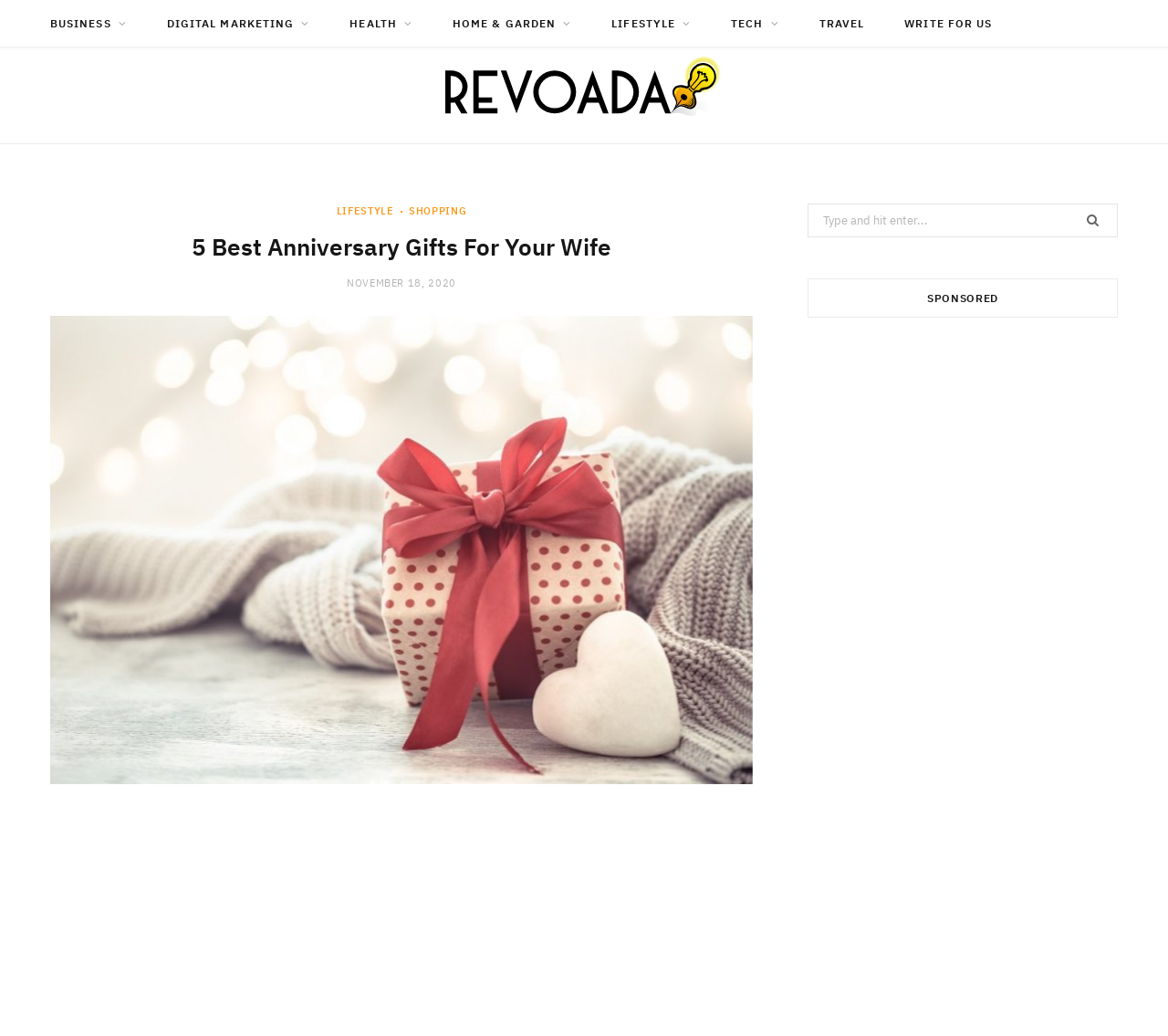Please give a short response to the question using one word or a phrase:
What is the date of the article?

November 18, 2020